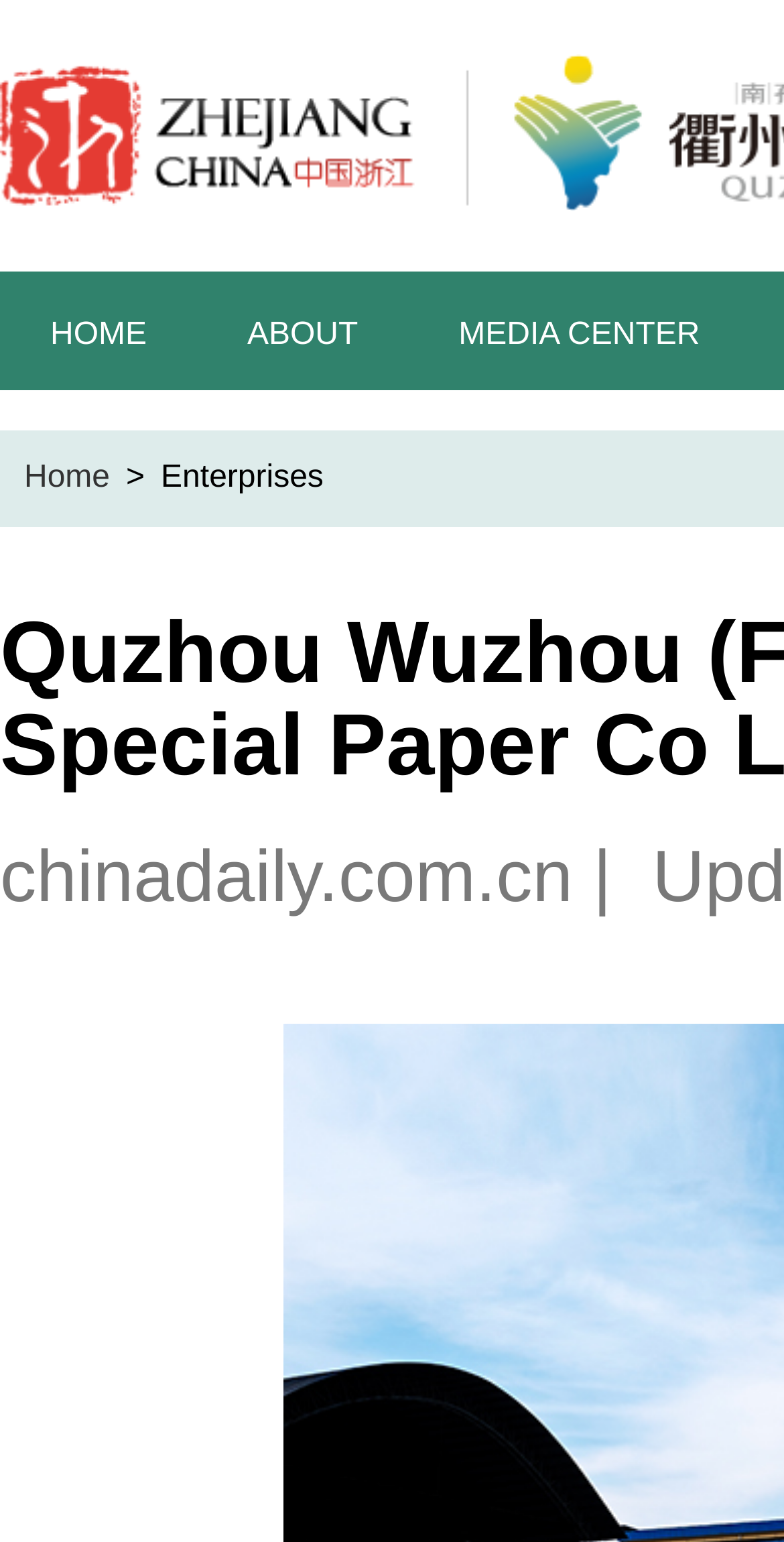Please answer the following question using a single word or phrase: 
What is the second word in 'Enterprises'?

nterprises